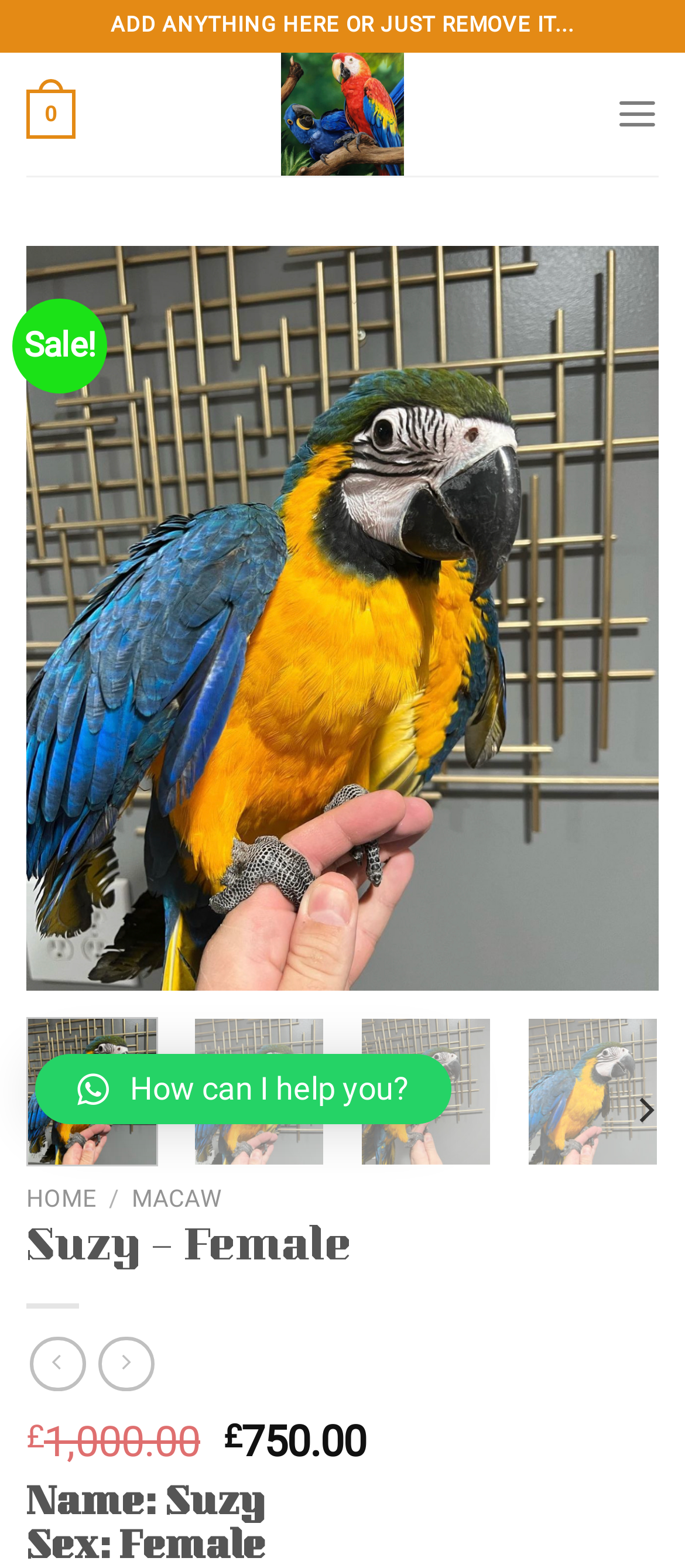Identify the bounding box coordinates for the element you need to click to achieve the following task: "Click on the 'HOME' link". The coordinates must be four float values ranging from 0 to 1, formatted as [left, top, right, bottom].

[0.038, 0.755, 0.141, 0.773]